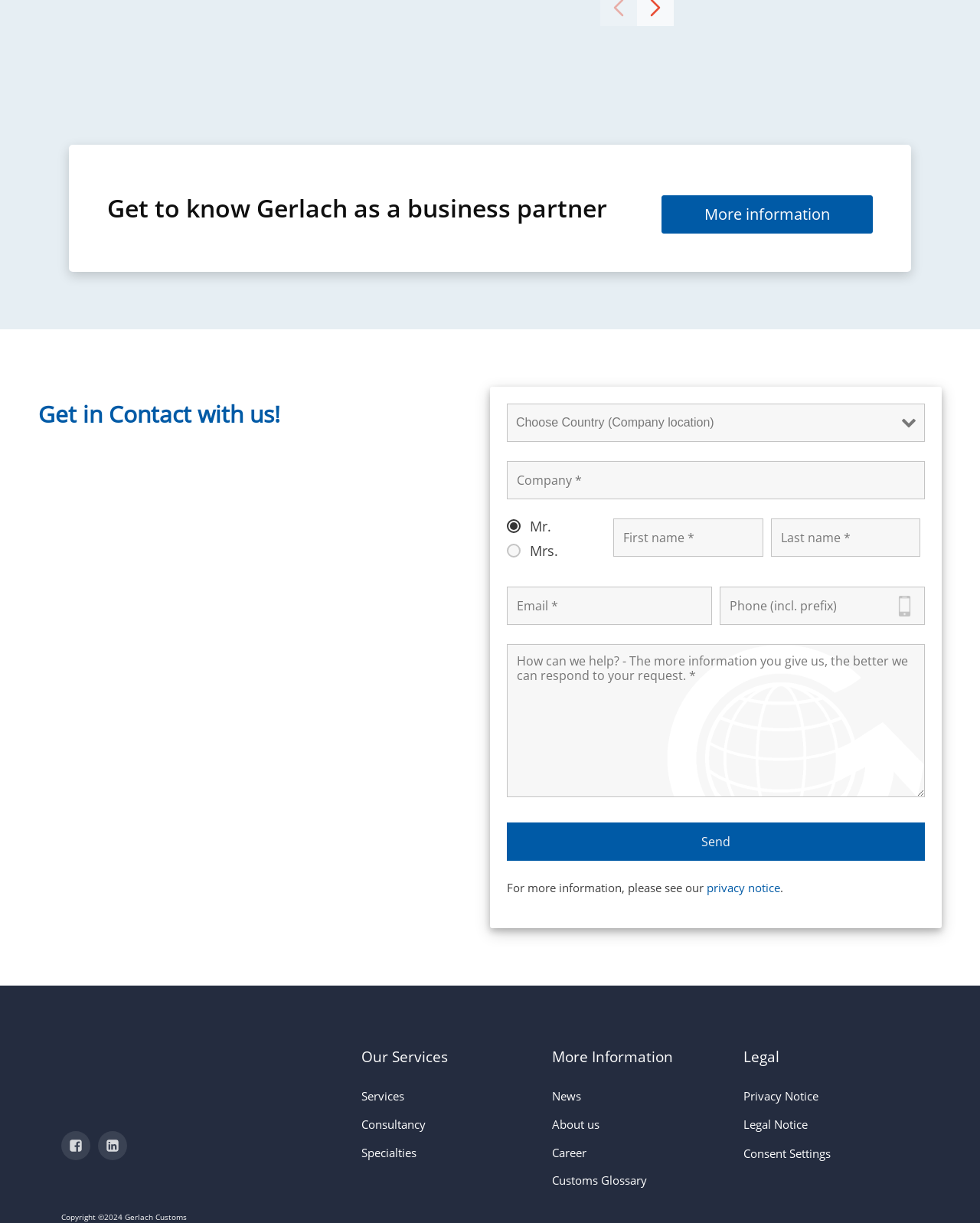What is the main topic of the webpage?
Please respond to the question with a detailed and thorough explanation.

I inferred this by looking at the various text elements on the webpage, such as 'Leading neutral provider of customs services in Europe' located at [0.013, 0.379, 0.376, 0.394] and 'Customs Glossary' located at [0.564, 0.954, 0.72, 0.977]. These texts suggest that the main topic of the webpage is related to customs services.